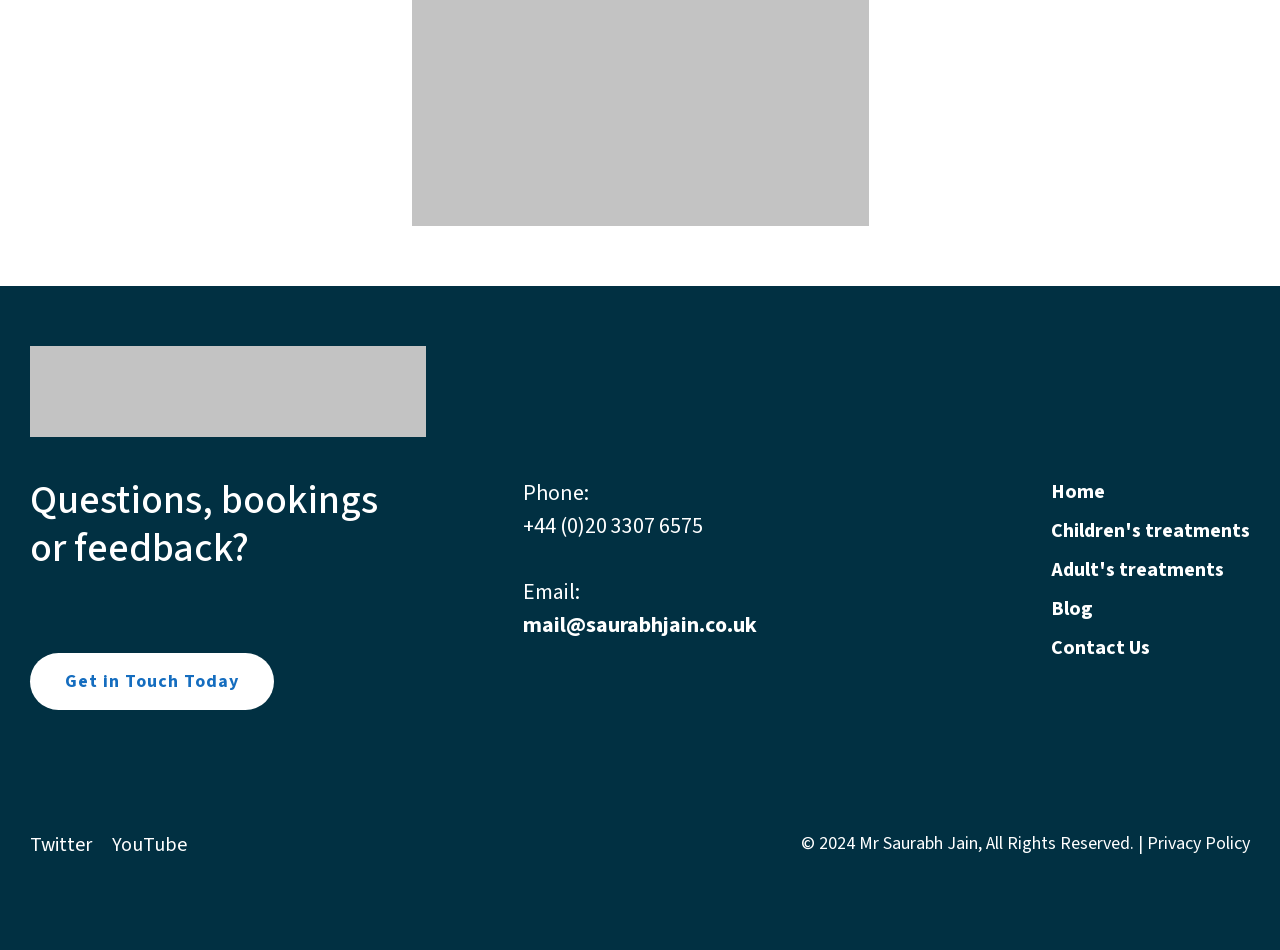Please determine the bounding box coordinates of the element to click in order to execute the following instruction: "Check the Twitter page". The coordinates should be four float numbers between 0 and 1, specified as [left, top, right, bottom].

[0.023, 0.874, 0.072, 0.904]